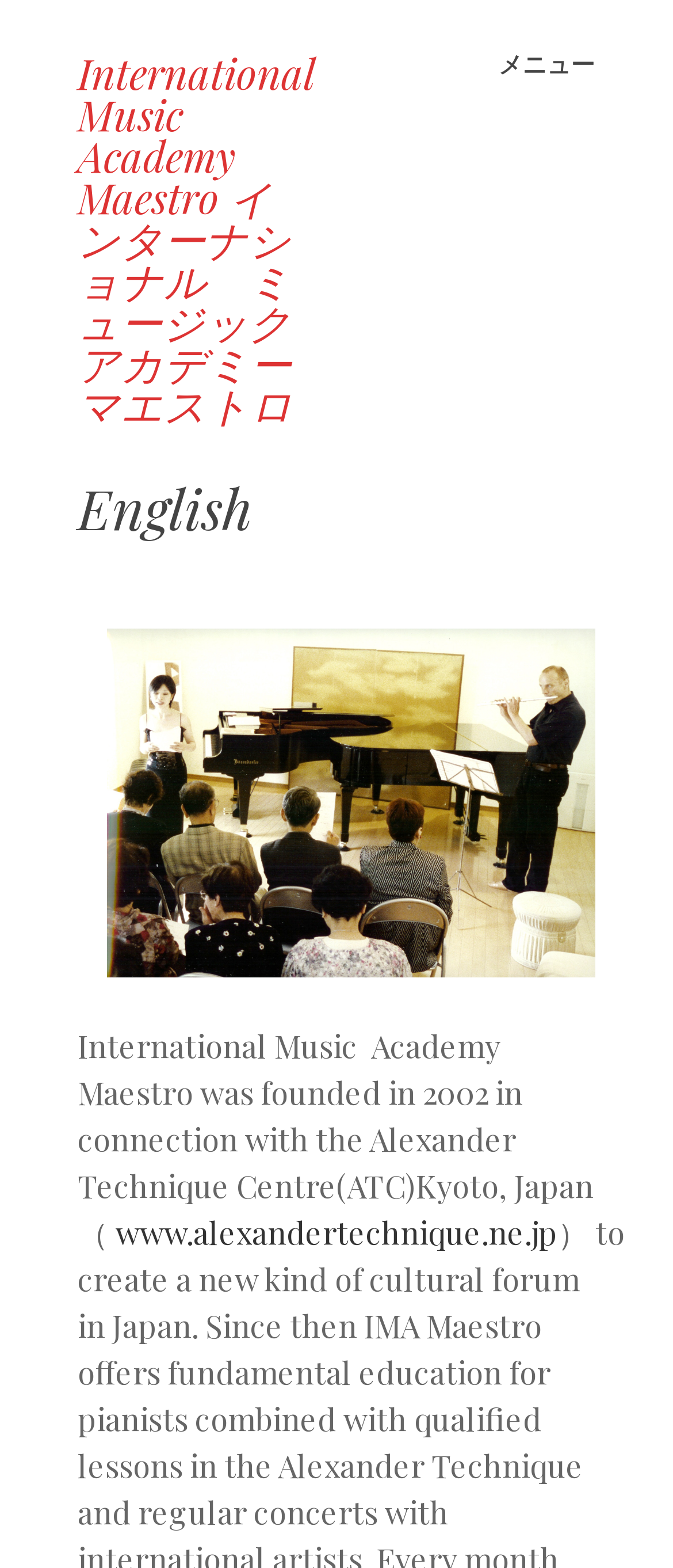Given the description of a UI element: "コンテンツへスキップ", identify the bounding box coordinates of the matching element in the webpage screenshot.

[0.115, 0.034, 0.526, 0.057]